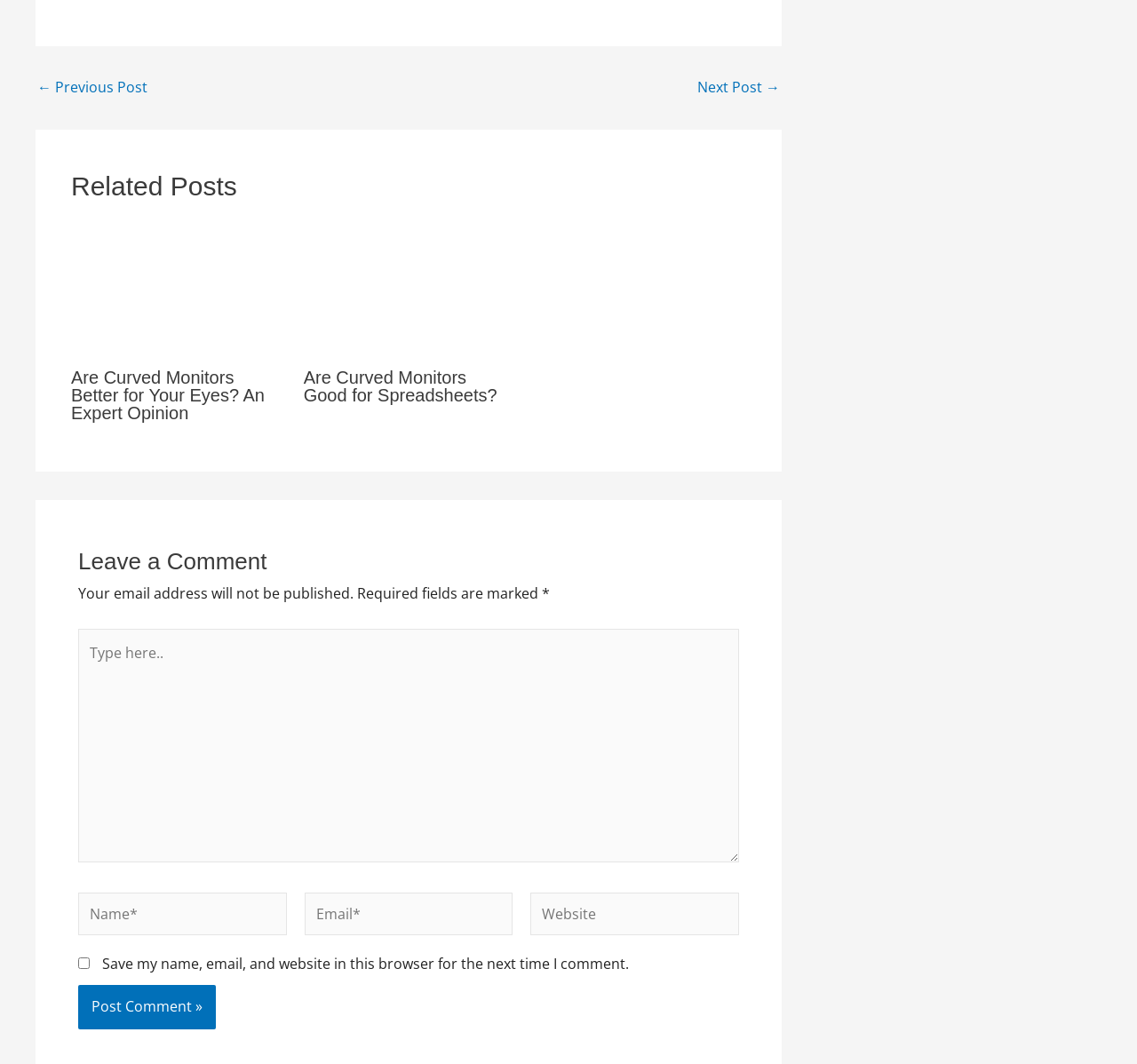Use a single word or phrase to answer the question:
What is the text of the button to submit a comment?

Post Comment »